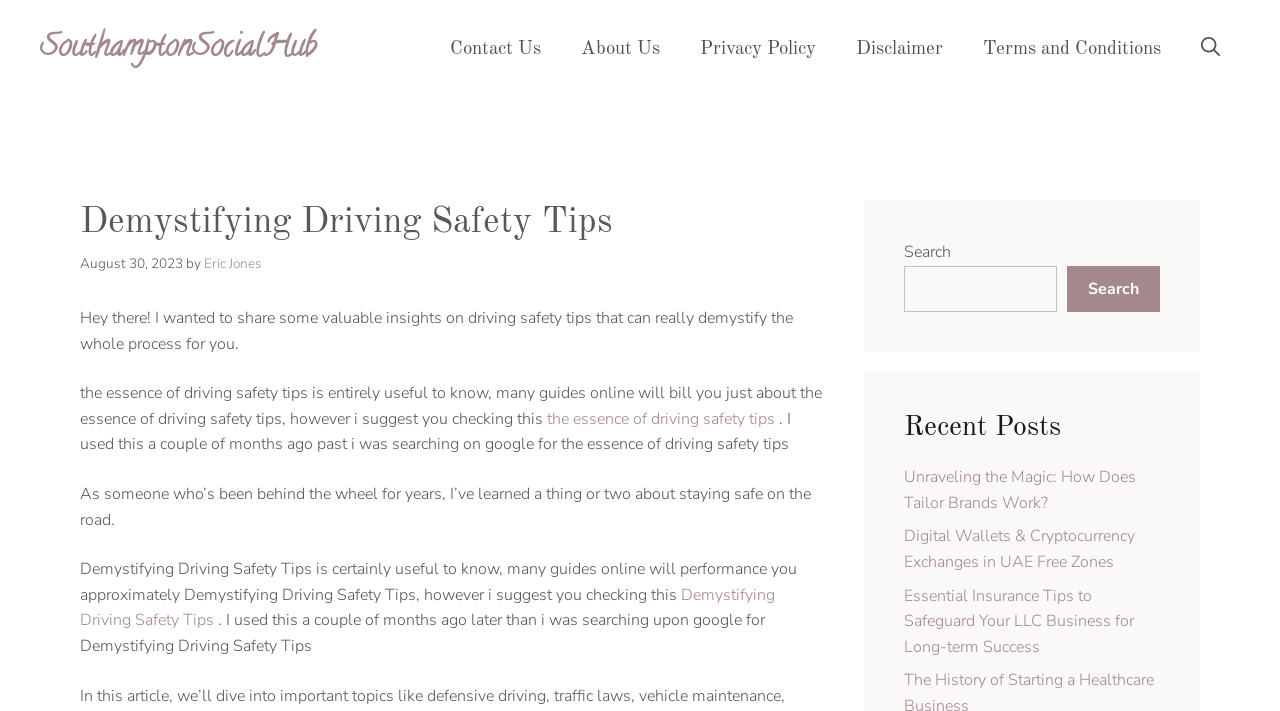What is the navigation menu for?
Please give a well-detailed answer to the question.

The navigation menu is located at the top of the webpage and contains links to various sections of the website, including 'Contact Us', 'About Us', 'Privacy Policy', and 'Terms and Conditions'. This suggests that the purpose of the navigation menu is to allow users to easily navigate to different parts of the website.